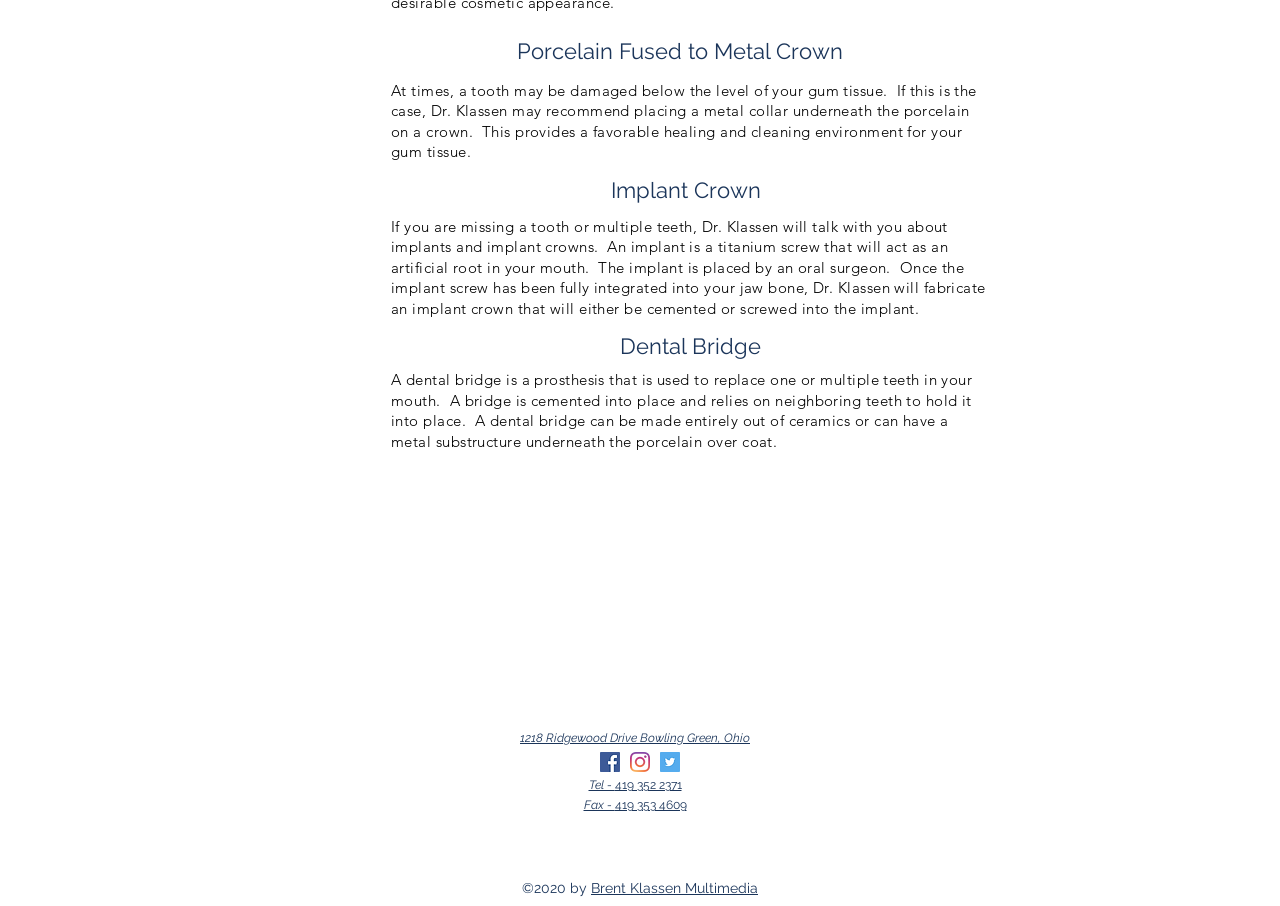Locate the bounding box of the UI element based on this description: "Brent Klassen Multimedia". Provide four float numbers between 0 and 1 as [left, top, right, bottom].

[0.462, 0.971, 0.592, 0.989]